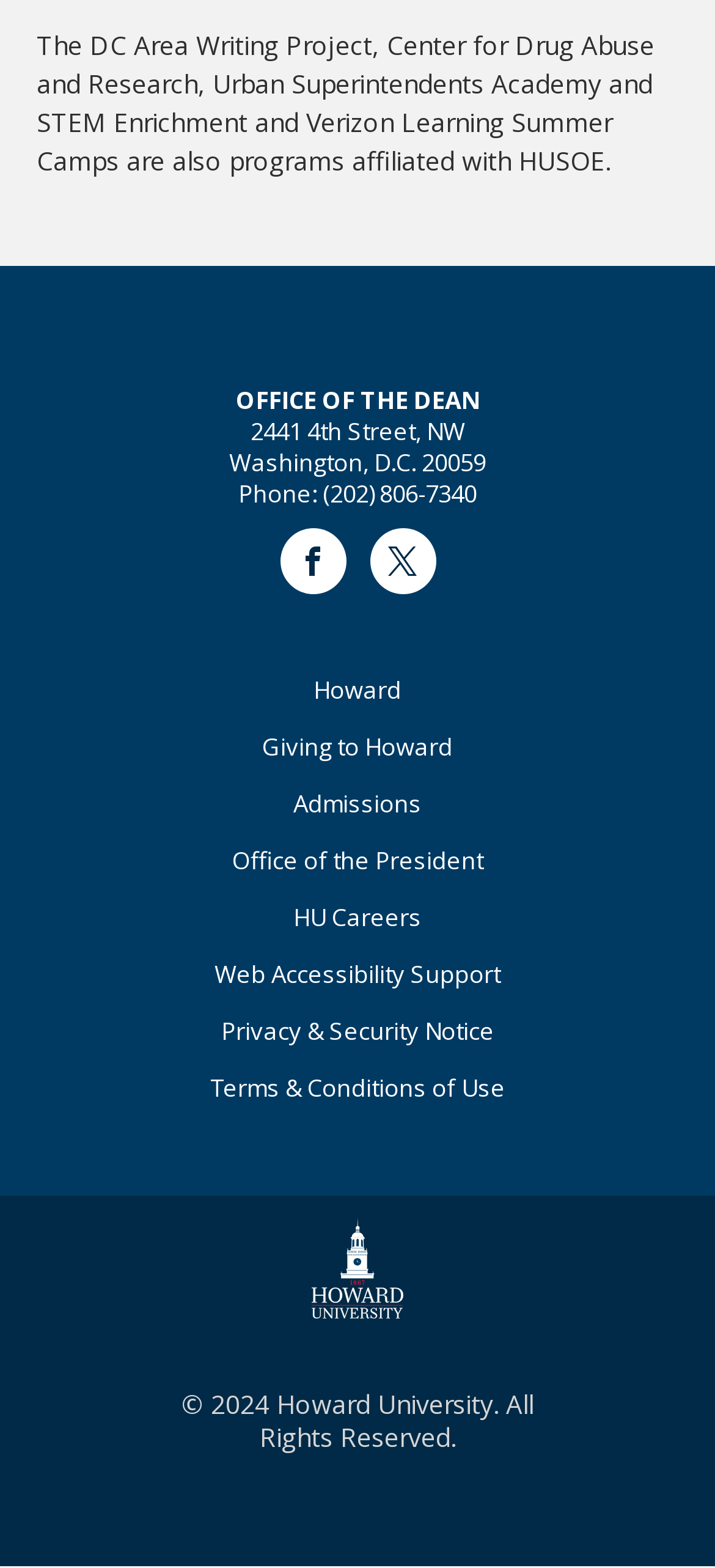Provide a one-word or short-phrase answer to the question:
What is the copyright year of the webpage?

2024